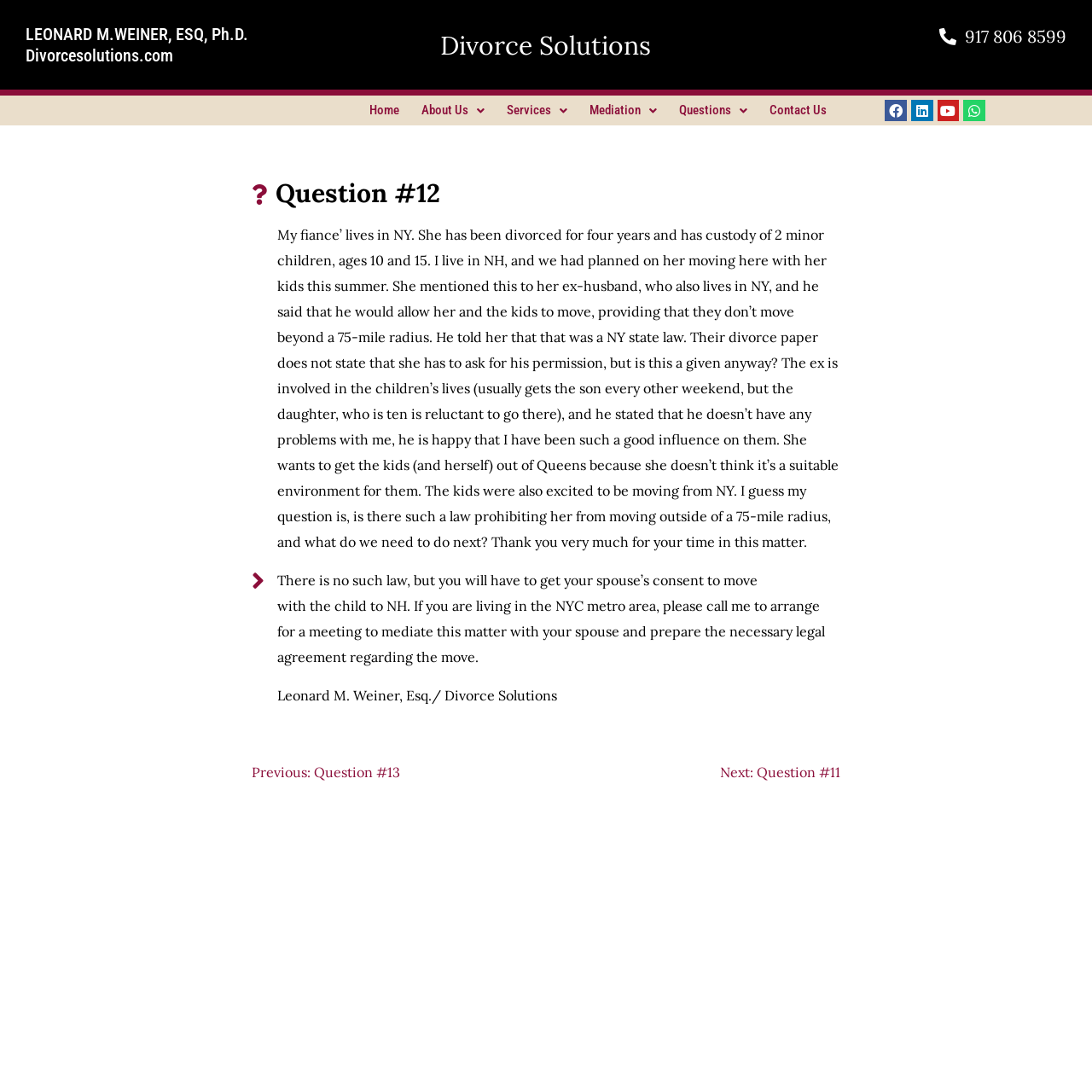Using the provided element description: "917 806 8599", determine the bounding box coordinates of the corresponding UI element in the screenshot.

[0.669, 0.023, 0.977, 0.043]